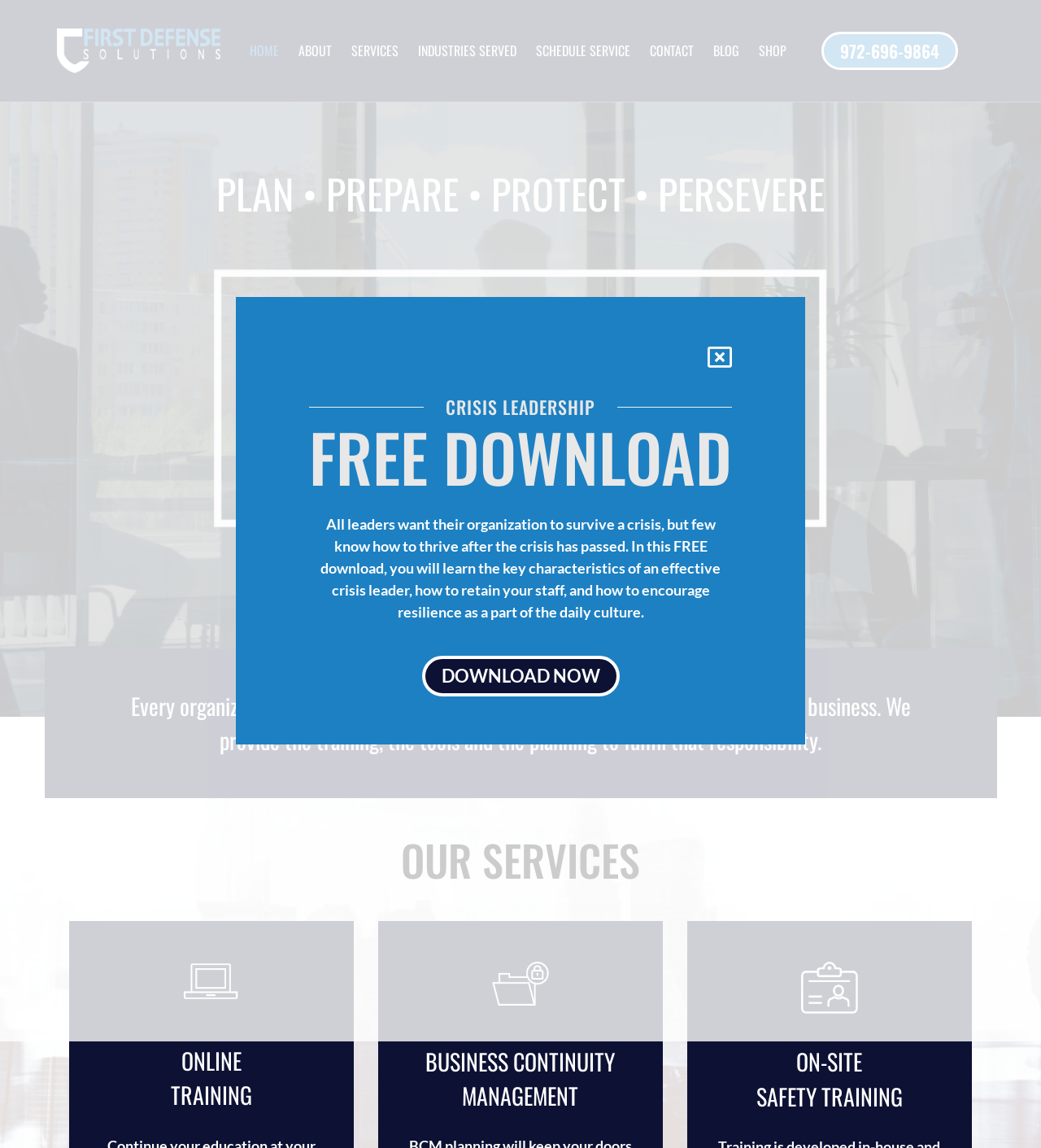What is the company's mission?
Using the image as a reference, give a one-word or short phrase answer.

Make working and learning environments safer and more sustainable